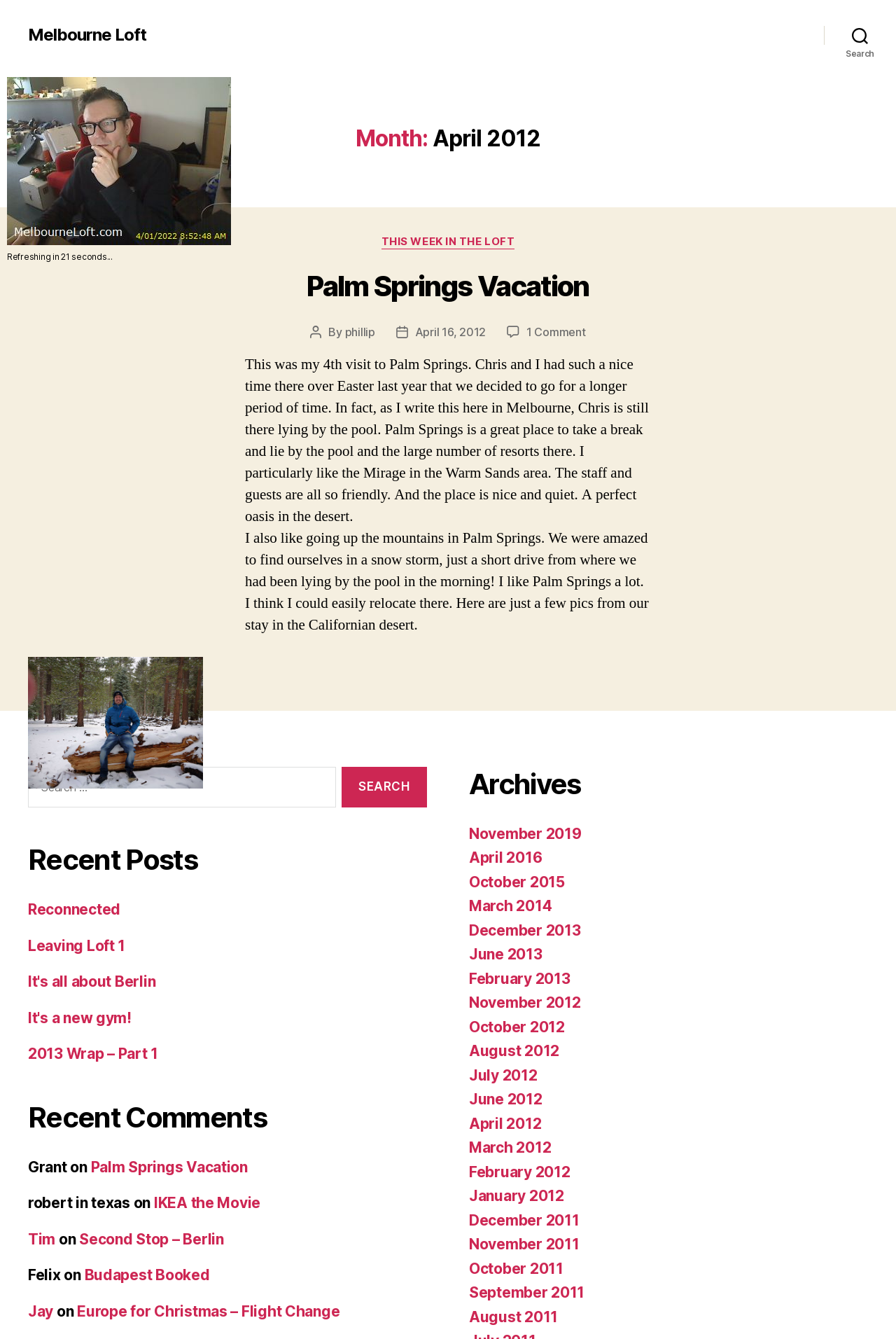Please identify the bounding box coordinates of the element that needs to be clicked to perform the following instruction: "View archives for April 2012".

[0.523, 0.833, 0.604, 0.846]